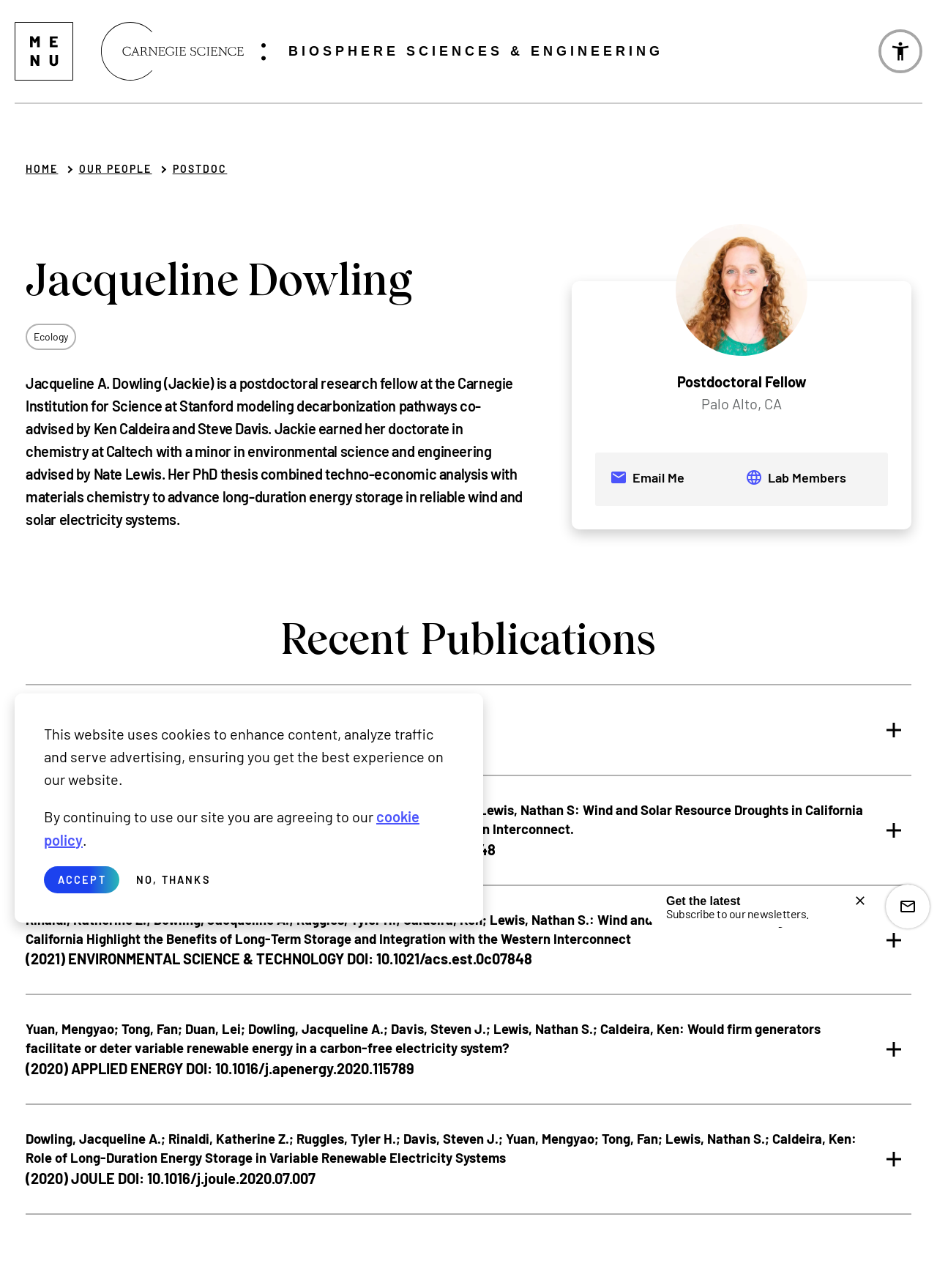Refer to the image and offer a detailed explanation in response to the question: What is Dr. Jacqueline Dowling's current position?

I found this answer by looking at the 'Main content area' region, where I saw a heading 'Jacqueline Dowling' followed by a StaticText 'Postdoctoral Fellow'. This suggests that Dr. Jacqueline Dowling is currently a Postdoctoral Fellow.